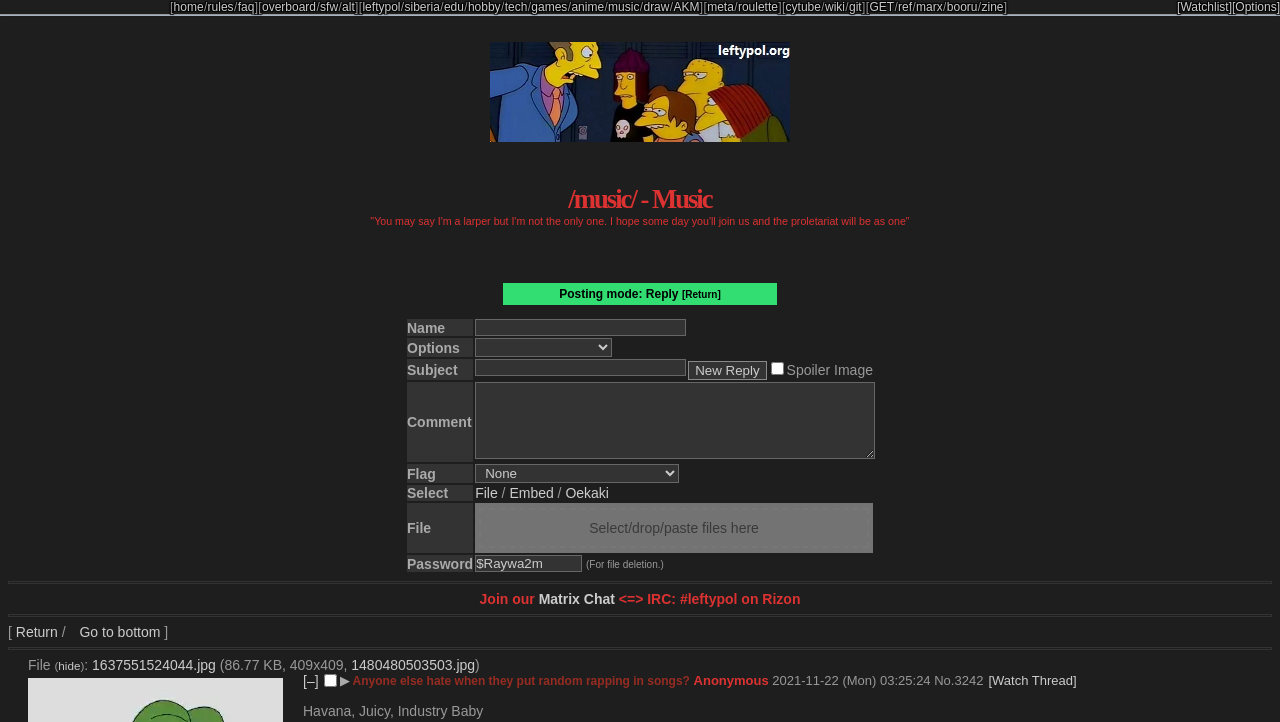Find the bounding box coordinates of the element to click in order to complete the given instruction: "Click on the 'home' link."

[0.136, 0.0, 0.159, 0.019]